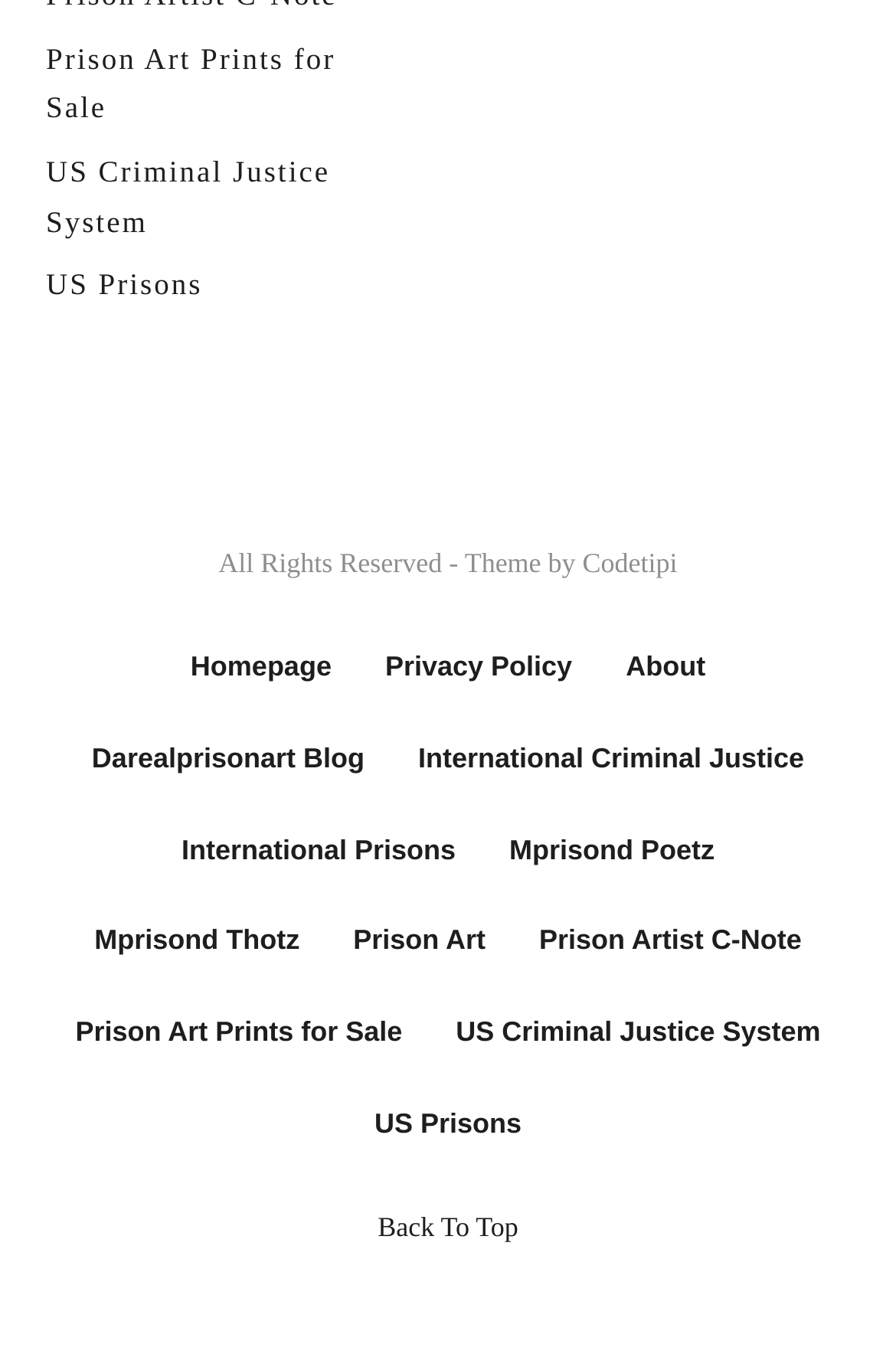Pinpoint the bounding box coordinates of the clickable element needed to complete the instruction: "visit Homepage". The coordinates should be provided as four float numbers between 0 and 1: [left, top, right, bottom].

[0.213, 0.472, 0.37, 0.505]